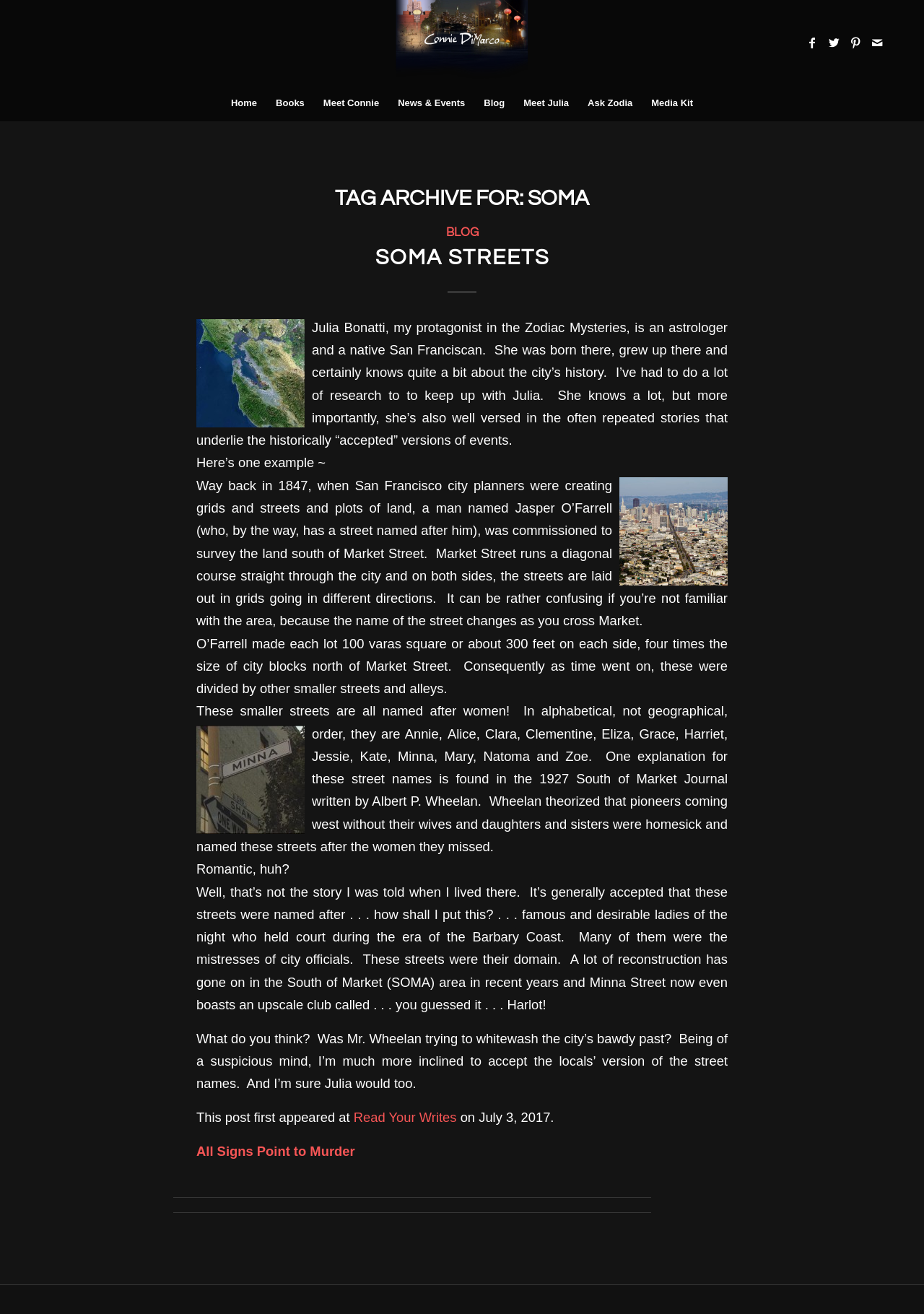Locate the bounding box coordinates of the clickable region necessary to complete the following instruction: "Search for a practitioner". Provide the coordinates in the format of four float numbers between 0 and 1, i.e., [left, top, right, bottom].

None